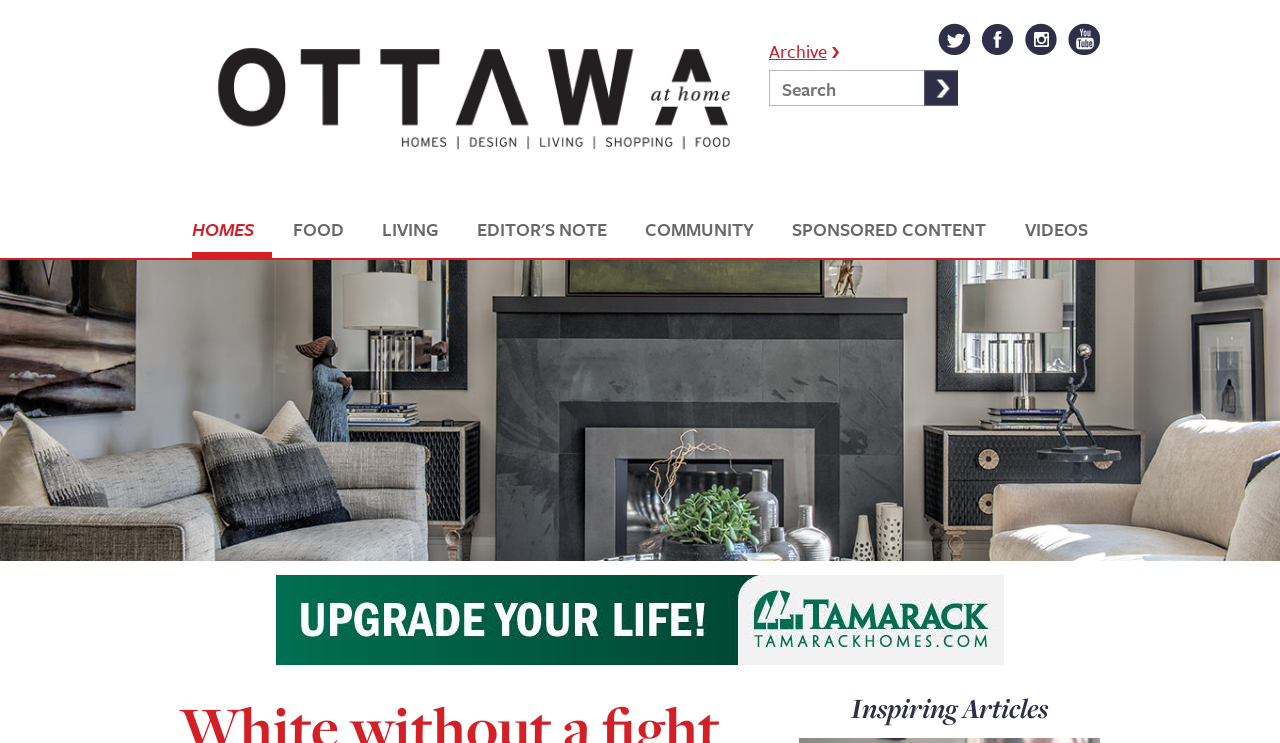Provide your answer in one word or a succinct phrase for the question: 
How many icons are there in the logo?

1